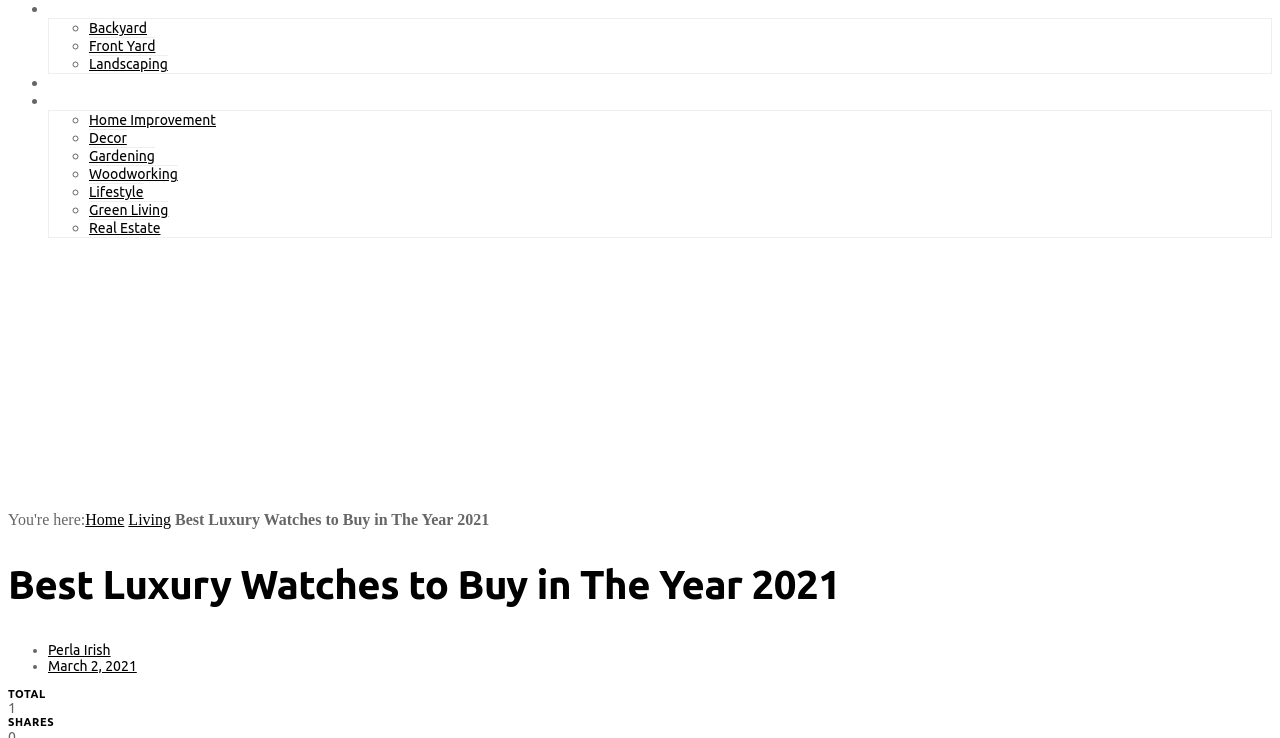Identify the bounding box coordinates of the section that should be clicked to achieve the task described: "Click on the 'PREVIOUS ARTICLE' link".

[0.006, 0.779, 0.094, 0.795]